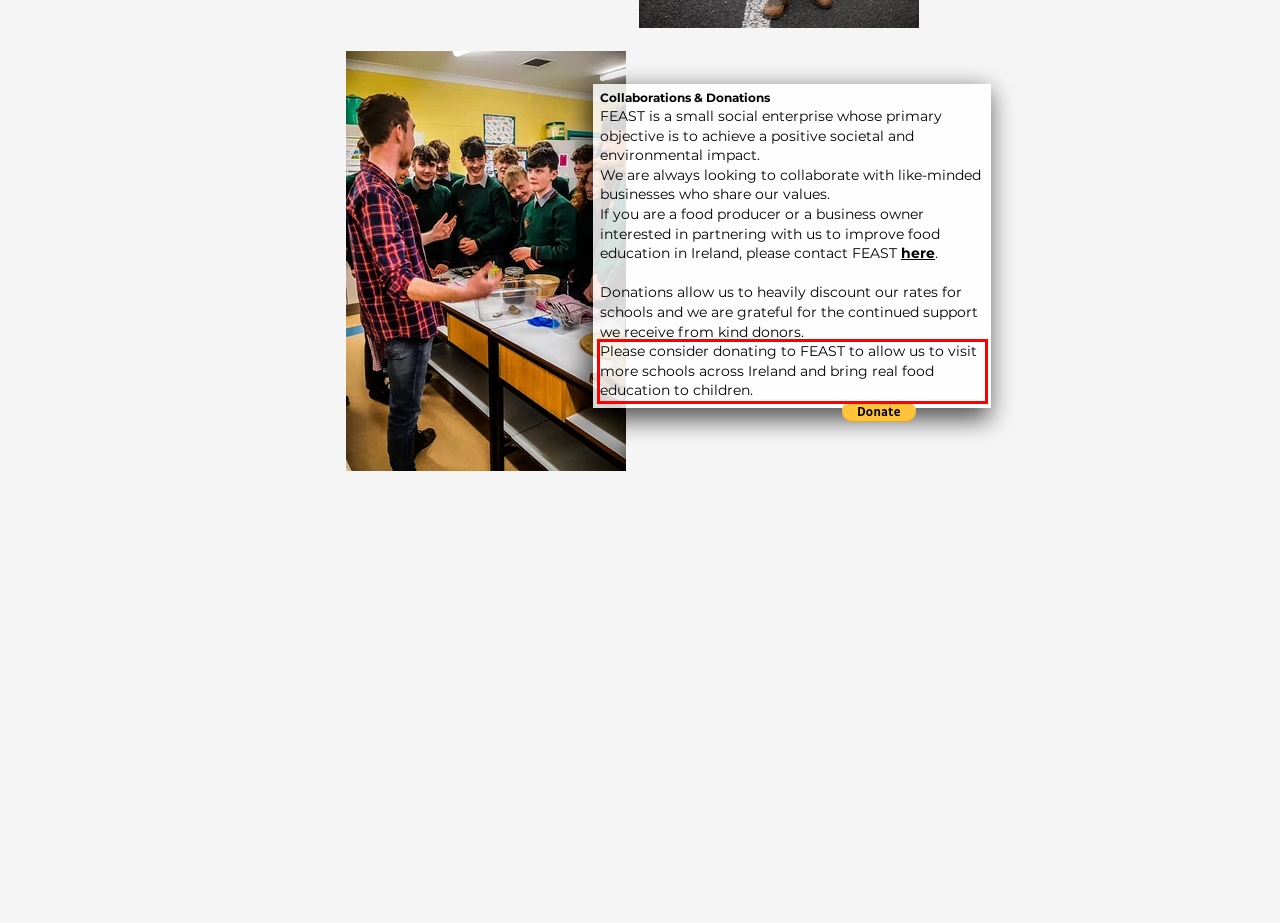You have a webpage screenshot with a red rectangle surrounding a UI element. Extract the text content from within this red bounding box.

Please consider donating to FEAST to allow us to visit more schools across Ireland and bring real food education to children.